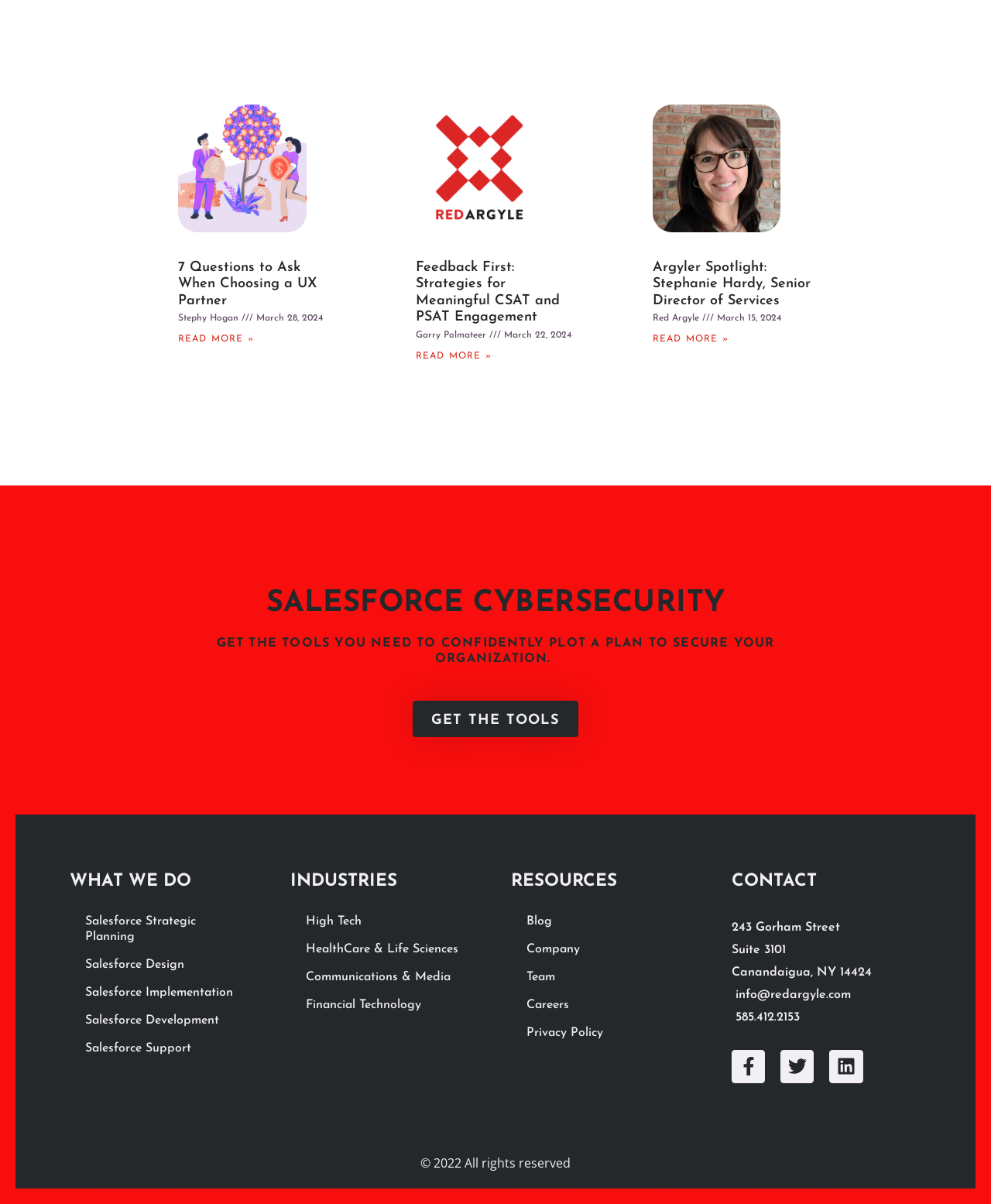Respond to the following question with a brief word or phrase:
What is the address of the company?

243 Gorham Street, Suite 3101, Canandaigua, NY 14424